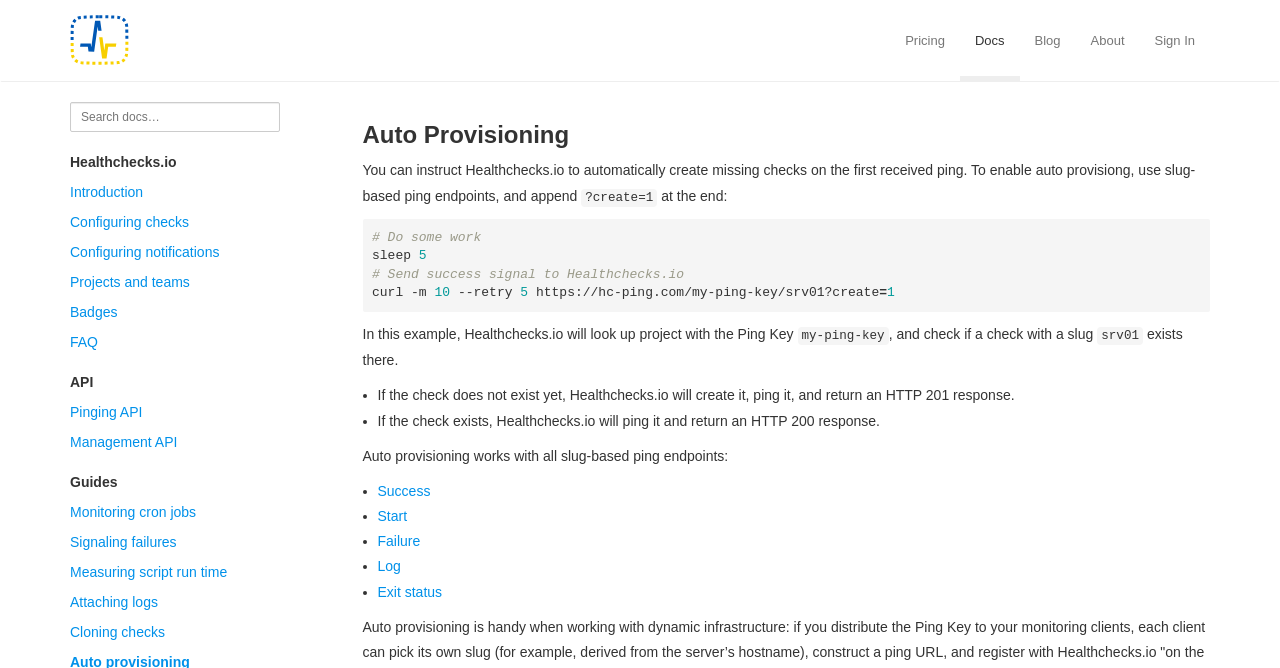Identify the bounding box coordinates for the region of the element that should be clicked to carry out the instruction: "Click on the API link". The bounding box coordinates should be four float numbers between 0 and 1, i.e., [left, top, right, bottom].

[0.055, 0.56, 0.073, 0.584]